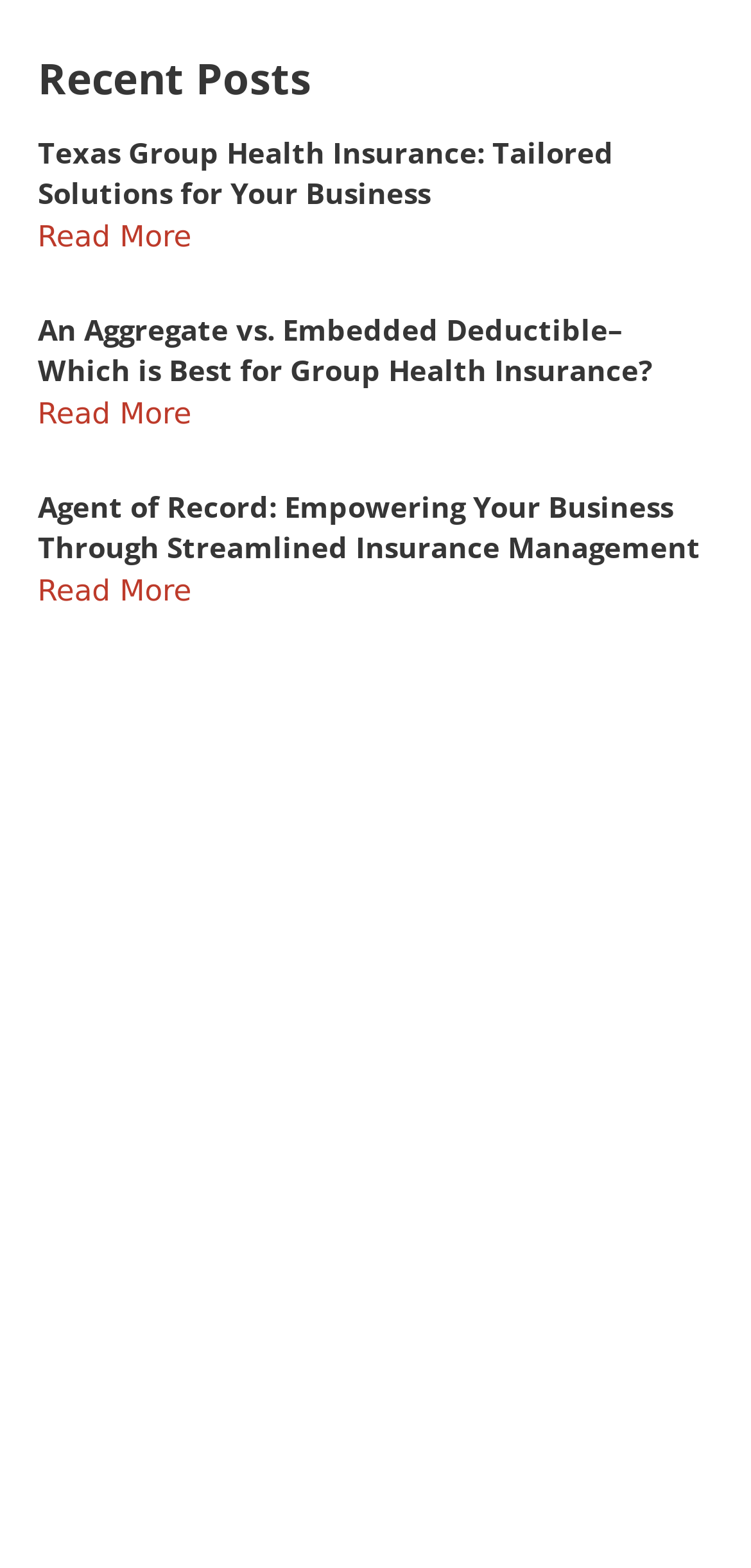Please predict the bounding box coordinates of the element's region where a click is necessary to complete the following instruction: "Read more about Texas Group Health Insurance". The coordinates should be represented by four float numbers between 0 and 1, i.e., [left, top, right, bottom].

[0.05, 0.136, 0.95, 0.168]